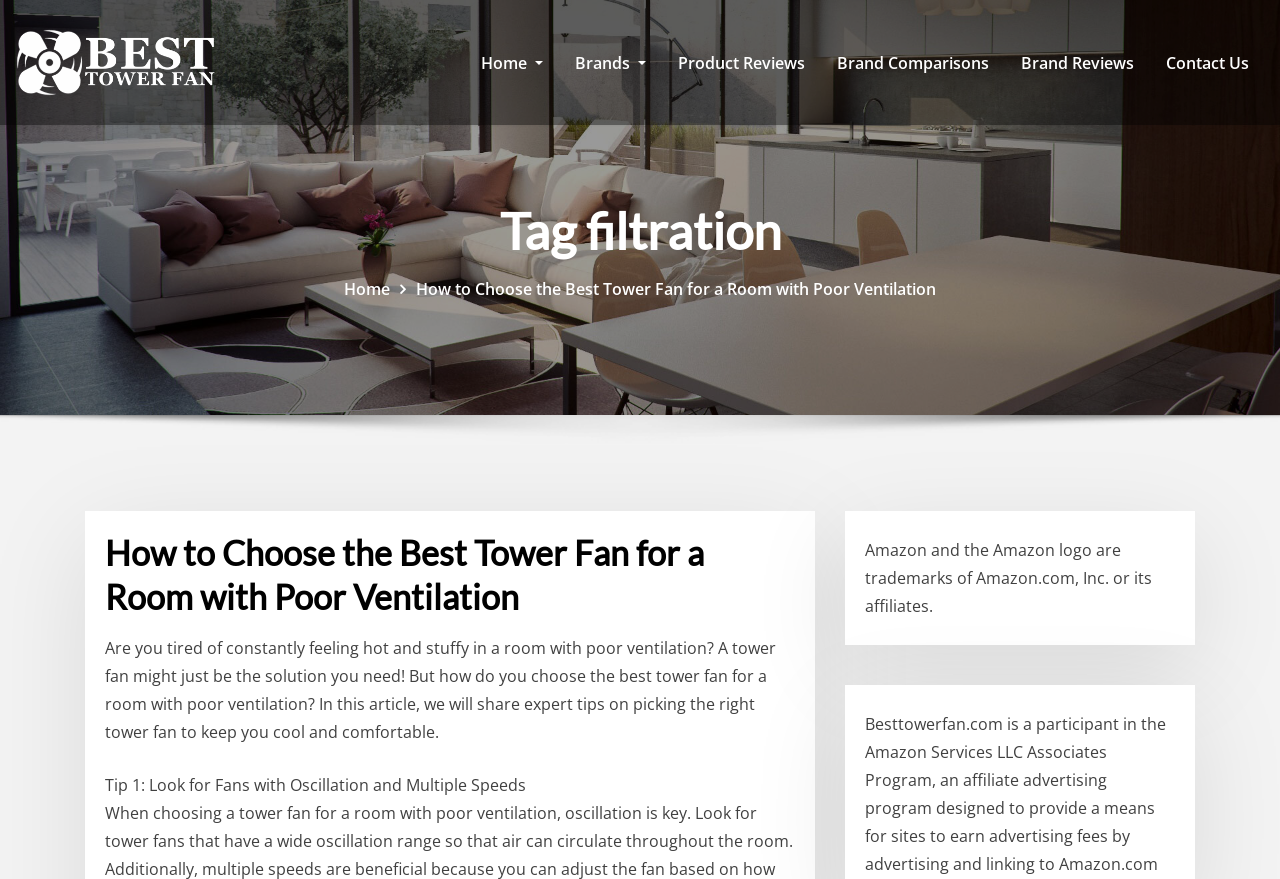Please provide the bounding box coordinates for the element that needs to be clicked to perform the following instruction: "go to home page". The coordinates should be given as four float numbers between 0 and 1, i.e., [left, top, right, bottom].

[0.363, 0.015, 0.437, 0.128]